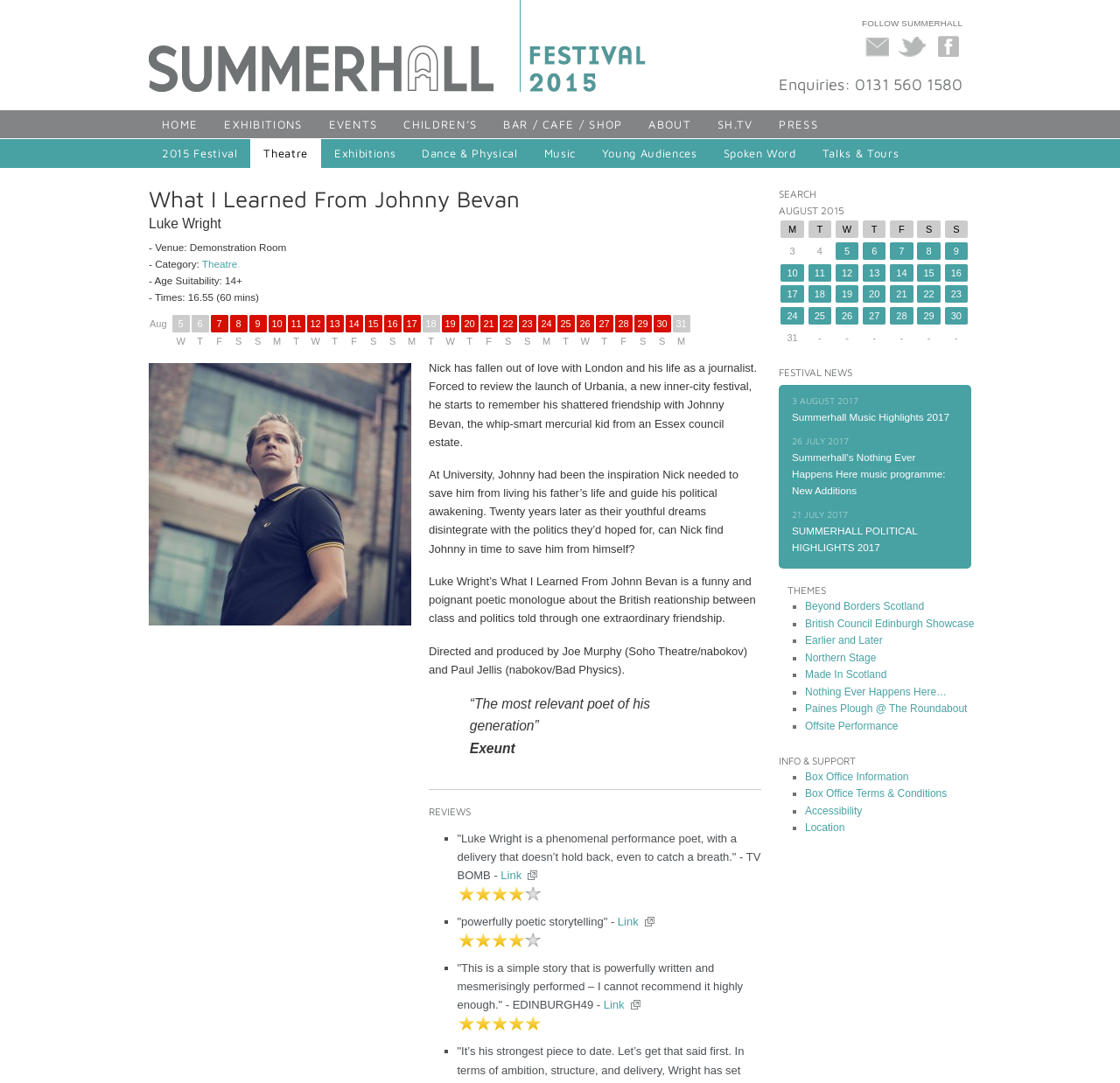Locate the bounding box coordinates of the element that needs to be clicked to carry out the instruction: "Explore the '艺术镜头' category". The coordinates should be given as four float numbers ranging from 0 to 1, i.e., [left, top, right, bottom].

None